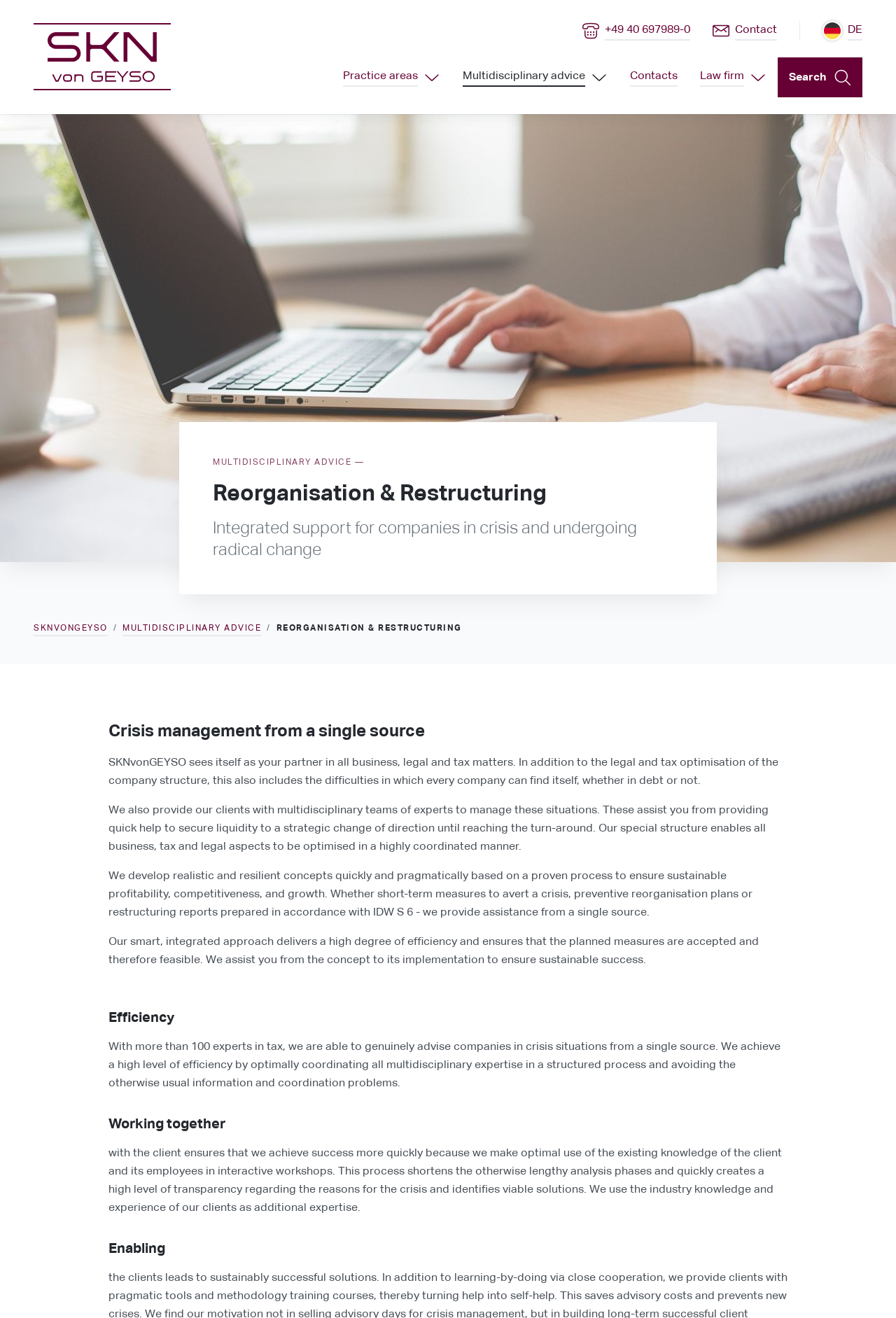Please give a concise answer to this question using a single word or phrase: 
How many experts in tax does the company have?

More than 100